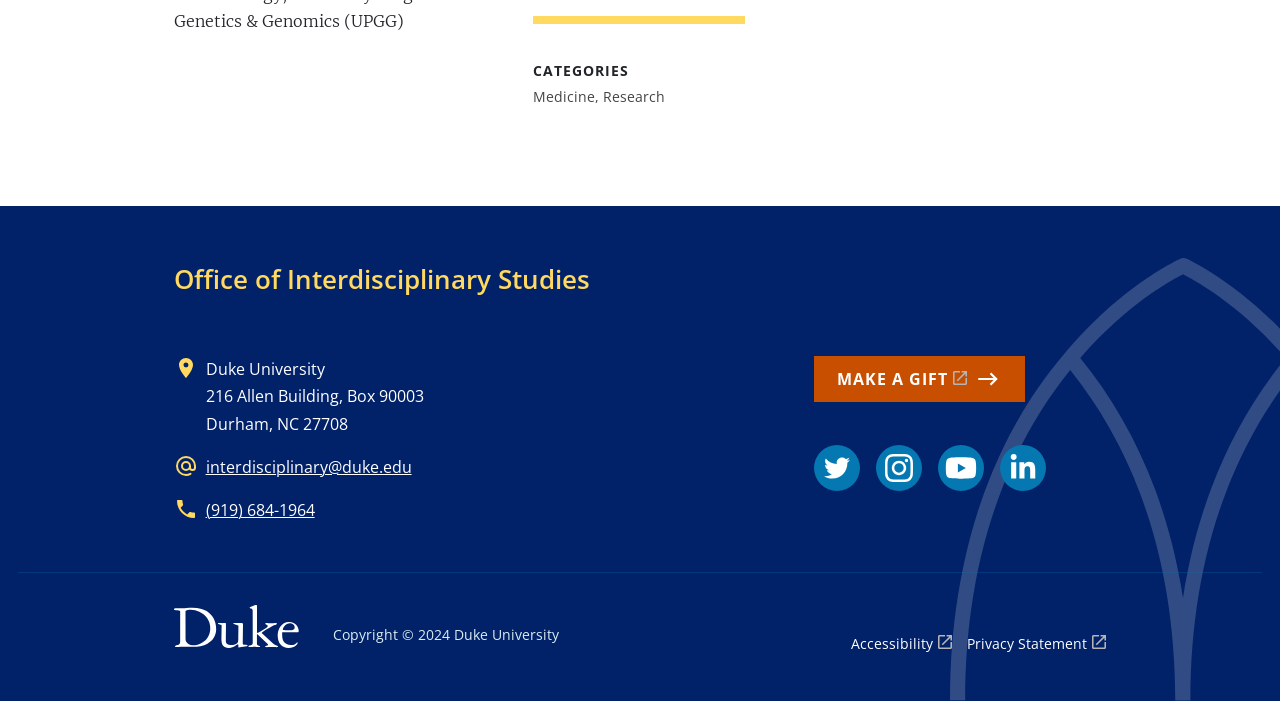Pinpoint the bounding box coordinates of the clickable area necessary to execute the following instruction: "Go to the 'Accessibility' page". The coordinates should be given as four float numbers between 0 and 1, namely [left, top, right, bottom].

[0.665, 0.902, 0.743, 0.937]